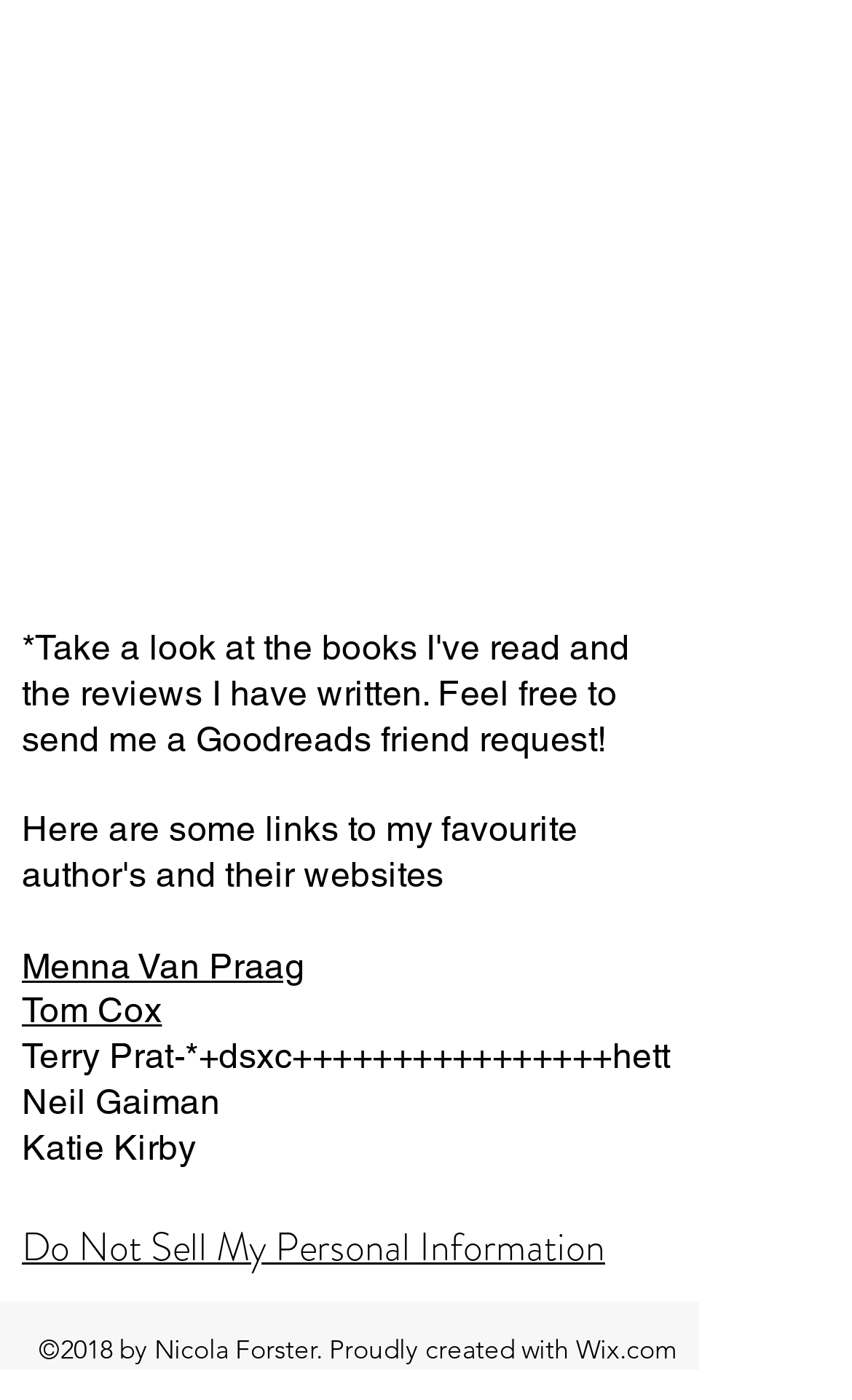How many authors are listed on this webpage?
Use the image to give a comprehensive and detailed response to the question.

I counted the number of links and static text elements that appear to be author names, which are 'Menna Van Praag', 'Tom Cox', 'Terry Pratchett', 'Neil Gaiman', and 'Katie Kirby'.